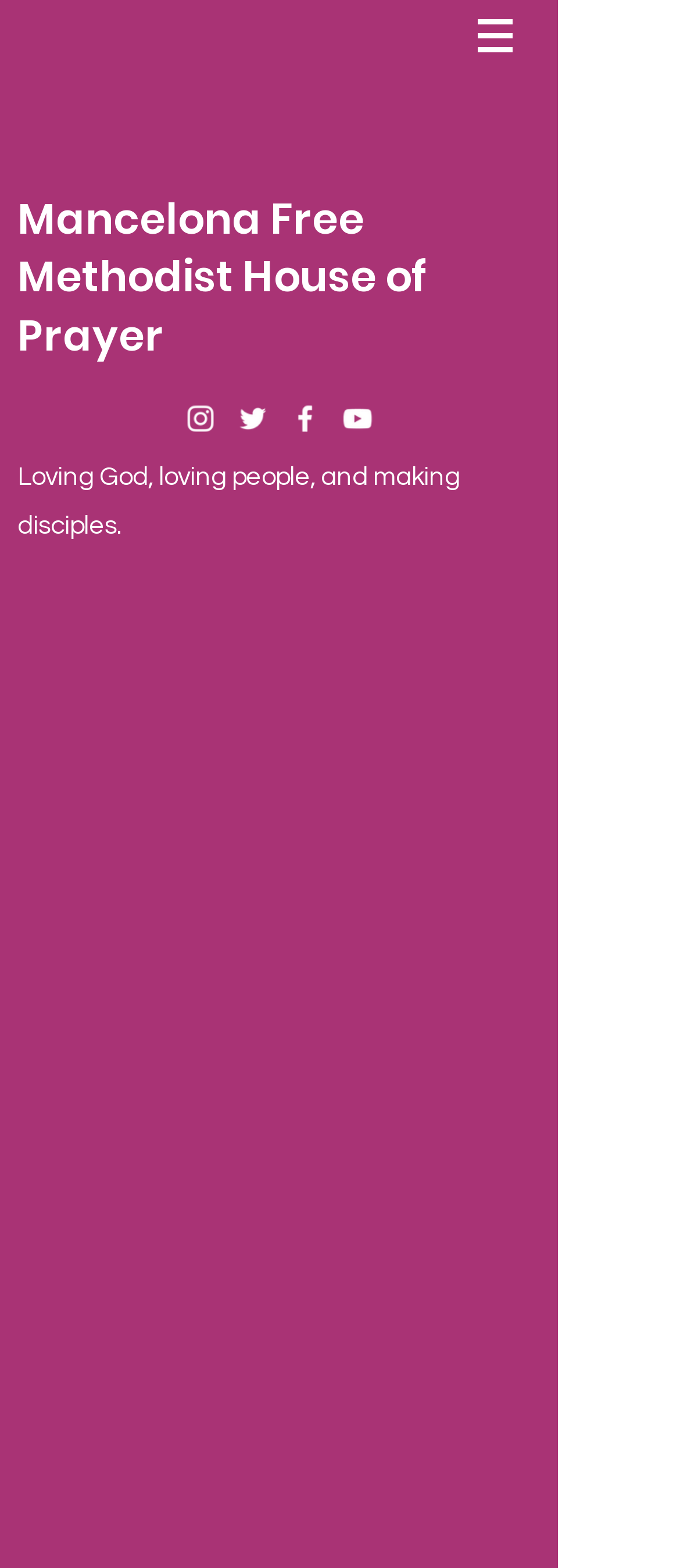Provide an in-depth caption for the contents of the webpage.

The webpage is titled "Helpful Links | Mancelona FMC" and appears to be a resource page for the Free Methodist denomination. At the top, there is a navigation menu labeled "Site" with a button that has a popup menu. To the right of the navigation menu, there is a small image.

Below the navigation menu, there is a prominent link to "Mancelona Free Methodist House of Prayer" that takes up a significant portion of the page width. 

On the left side of the page, there is a social bar with four links to social media platforms: Instagram, Twitter, Facebook, and an unspecified platform. Each link has a corresponding image with the platform's logo.

Above the social bar, there is a static text that reads "Loving God, loving people, and making disciples." This text is positioned near the top of the page, below the navigation menu and above the social bar.